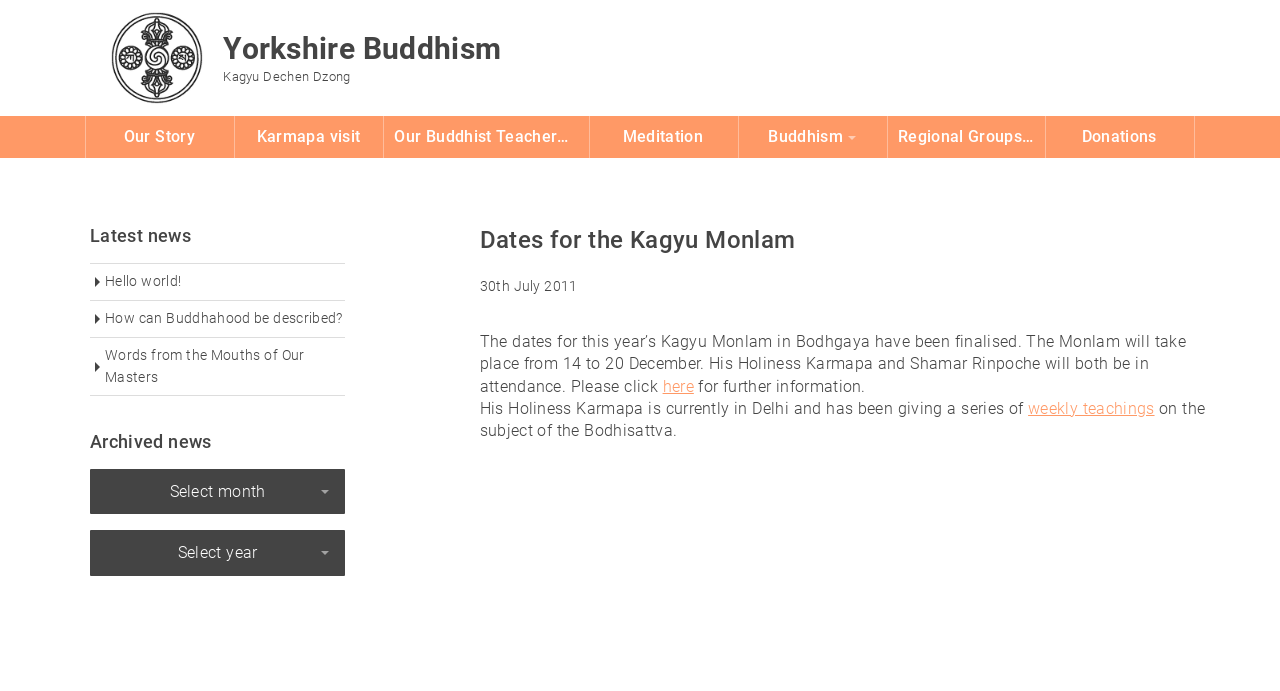Determine the bounding box coordinates of the clickable element to achieve the following action: 'Learn more about the Kagyu Monlam'. Provide the coordinates as four float values between 0 and 1, formatted as [left, top, right, bottom].

[0.518, 0.545, 0.542, 0.572]